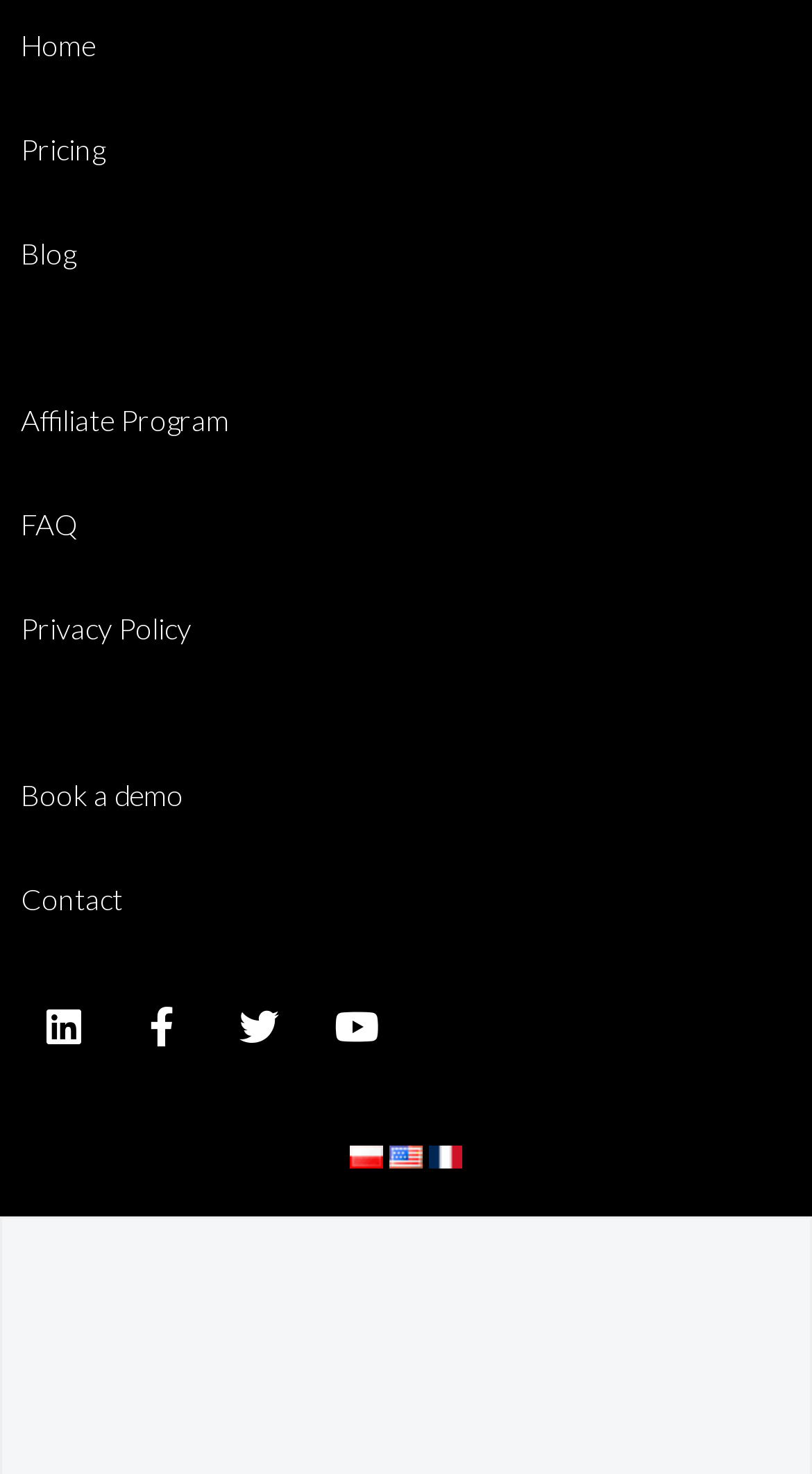Identify the bounding box coordinates for the region of the element that should be clicked to carry out the instruction: "Contact us". The bounding box coordinates should be four float numbers between 0 and 1, i.e., [left, top, right, bottom].

None